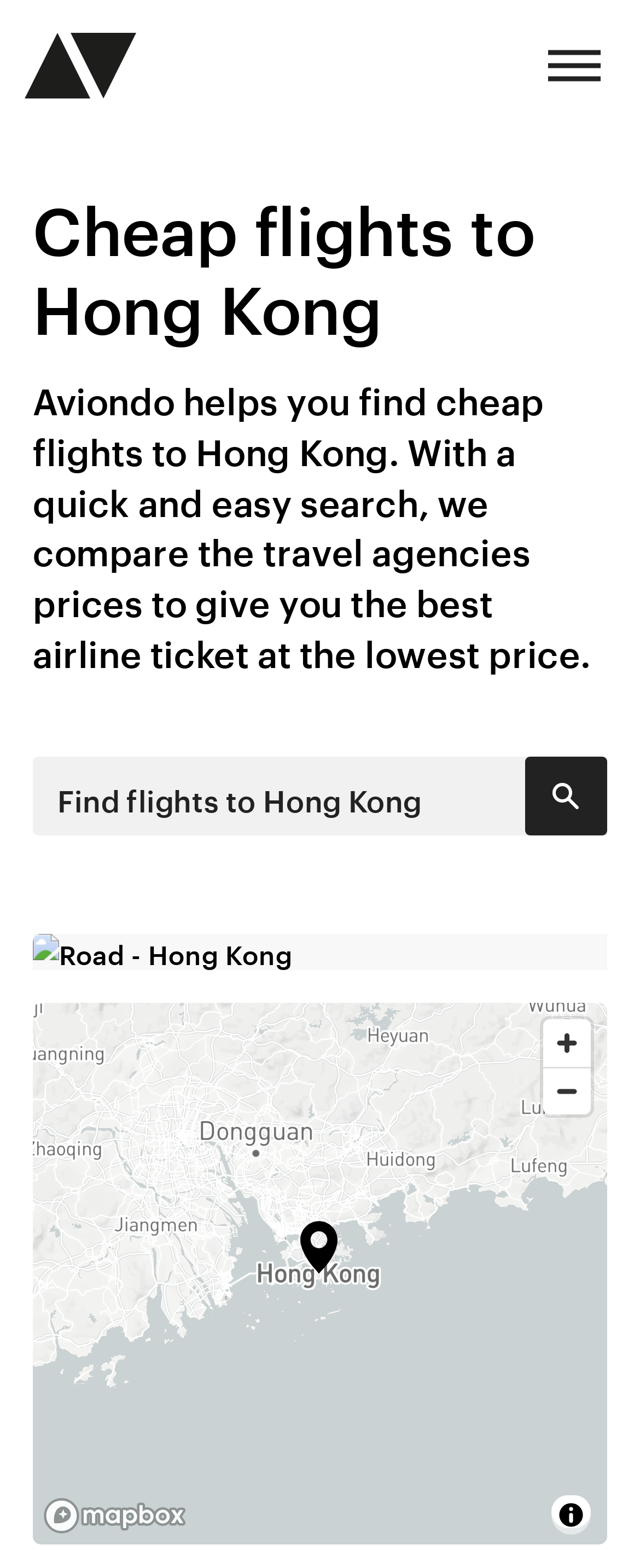Extract the bounding box coordinates of the UI element described by: "aria-label="Map"". The coordinates should include four float numbers ranging from 0 to 1, e.g., [left, top, right, bottom].

[0.051, 0.64, 0.949, 0.985]